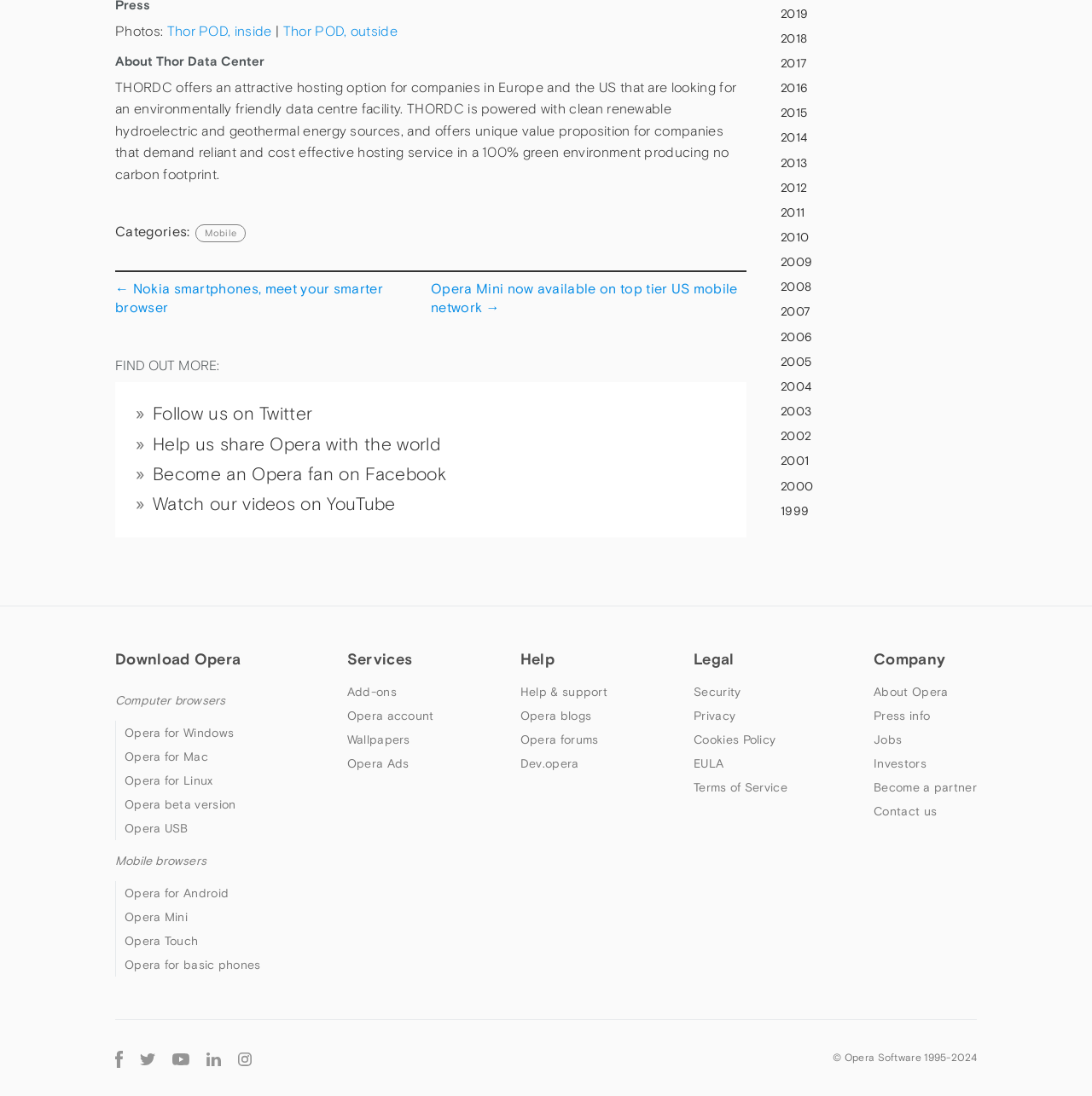Pinpoint the bounding box coordinates of the element to be clicked to execute the instruction: "Follow us on Twitter".

[0.14, 0.368, 0.286, 0.387]